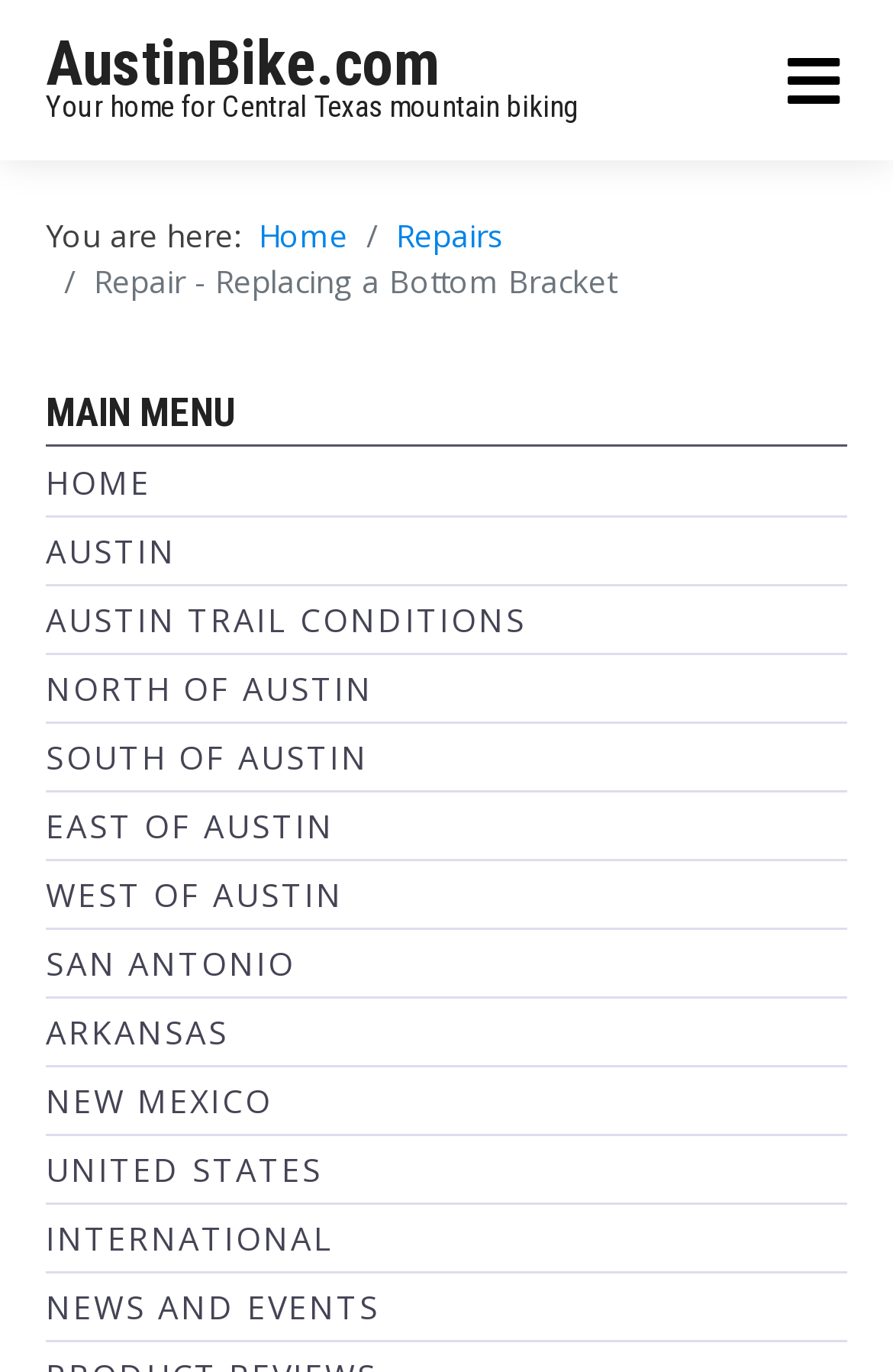Locate the bounding box coordinates of the clickable area to execute the instruction: "check news and events". Provide the coordinates as four float numbers between 0 and 1, represented as [left, top, right, bottom].

[0.051, 0.936, 0.426, 0.968]